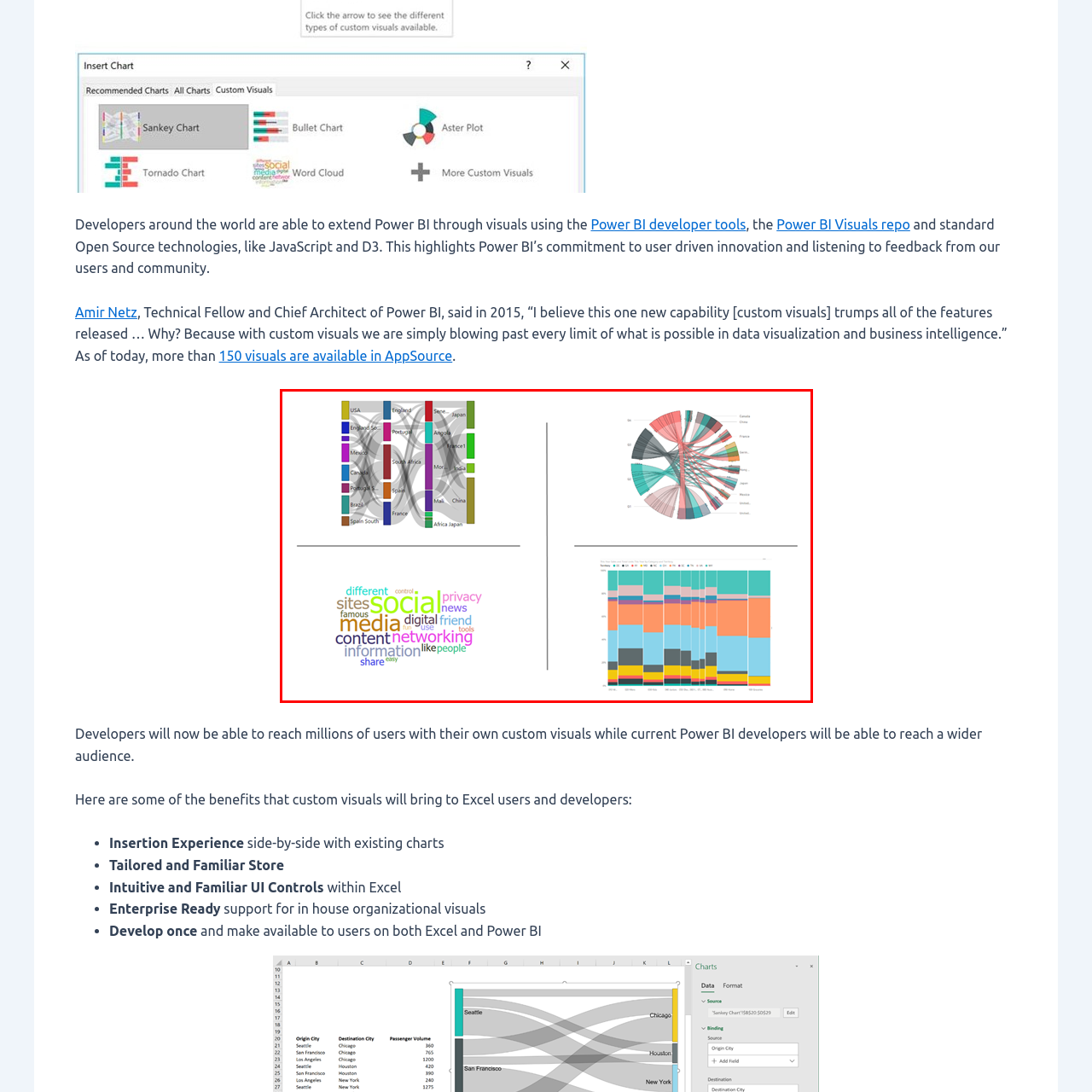Articulate a detailed narrative of what is visible inside the red-delineated region of the image.

The image showcases a collection of data visualizations that highlight various aspects of custom visuals, demonstrating Power BI's capabilities in data representation and analysis. 

In the top-left corner, a flow diagram illustrates the relationships and connections between different countries, showcasing data flow and interactions in a visually compelling way. The top-right features a circular visualization (possibly a Sankey diagram) that represents the flow of information between multiple countries, emphasizing how data moves across different regions.

The bottom-left presents a vibrant word cloud, visually emphasizing key terms related to social media and digital networking, such as "social," "media," "content," and "privacy." This highlights the multifaceted nature of social media platforms and their influence on information sharing and networking.

Finally, the bottom-right displays a stacked bar chart, effectively organizing data through categorical variables, facilitating an understanding of comparative metrics over time or across categories.

Together, these visualizations illustrate the extensive functionalities of custom visuals in enhancing business intelligence and engaging users in data-driven decision-making processes. They emphasize Power BI's commitment to innovation and user-driven design in the realm of digital analytics.